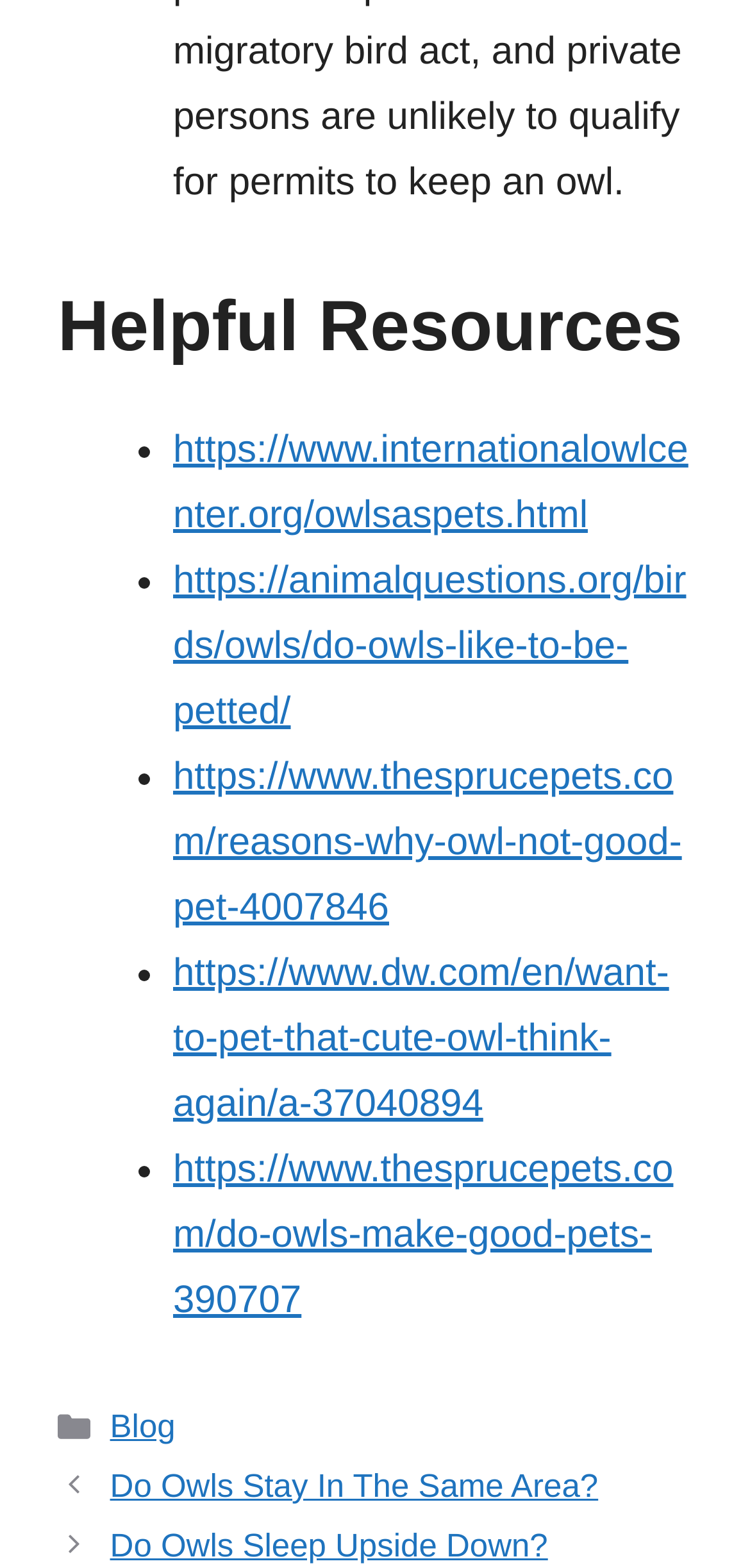Using the information shown in the image, answer the question with as much detail as possible: What is the category listed below the links?

Below the list of links, there is a static text element 'Categories' located at [0.144, 0.895, 0.355, 0.918], which indicates the start of a new section or category.